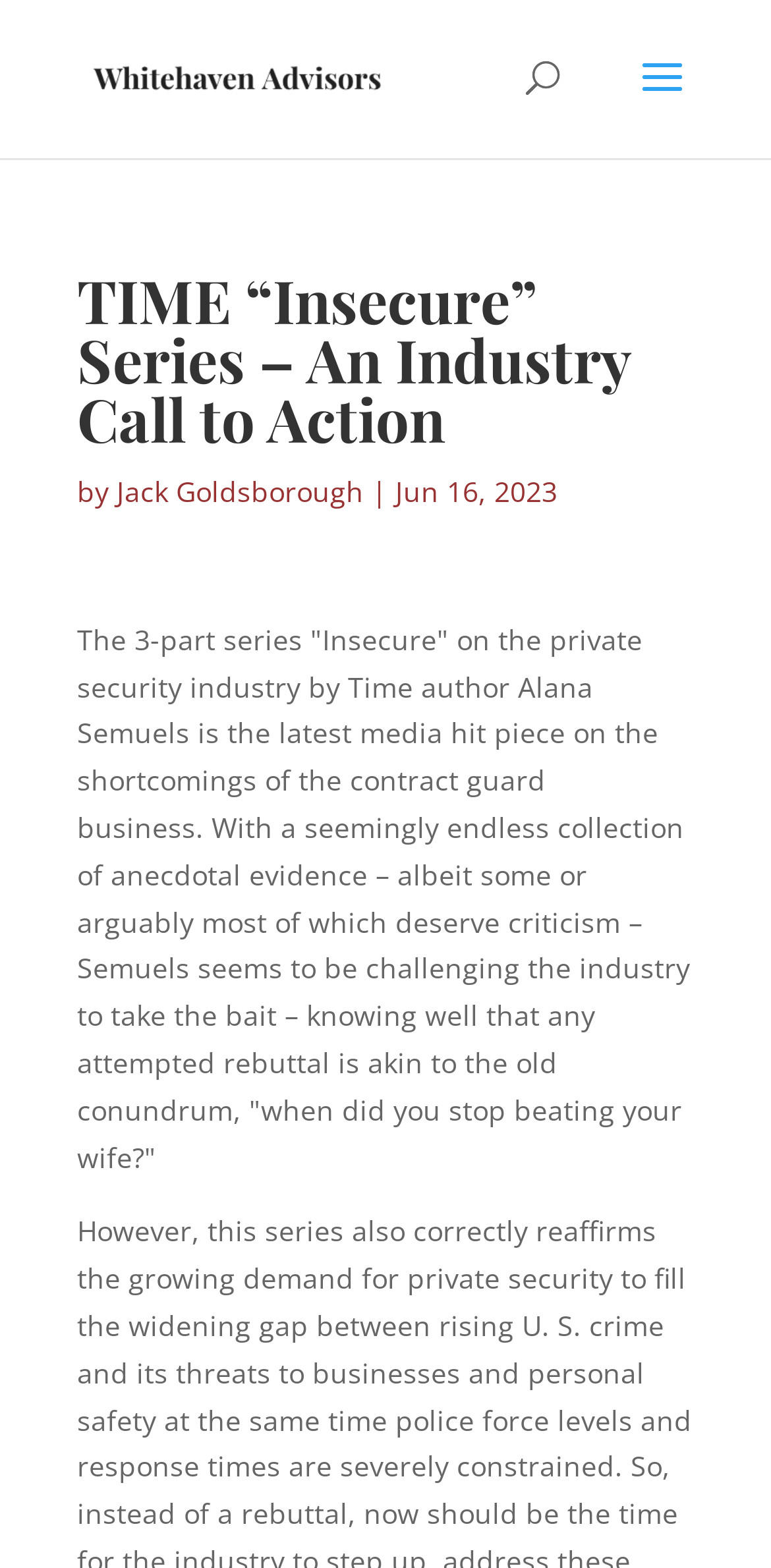Give a concise answer using only one word or phrase for this question:
What is the name of the company mentioned in the webpage?

Whitehaven Advisors